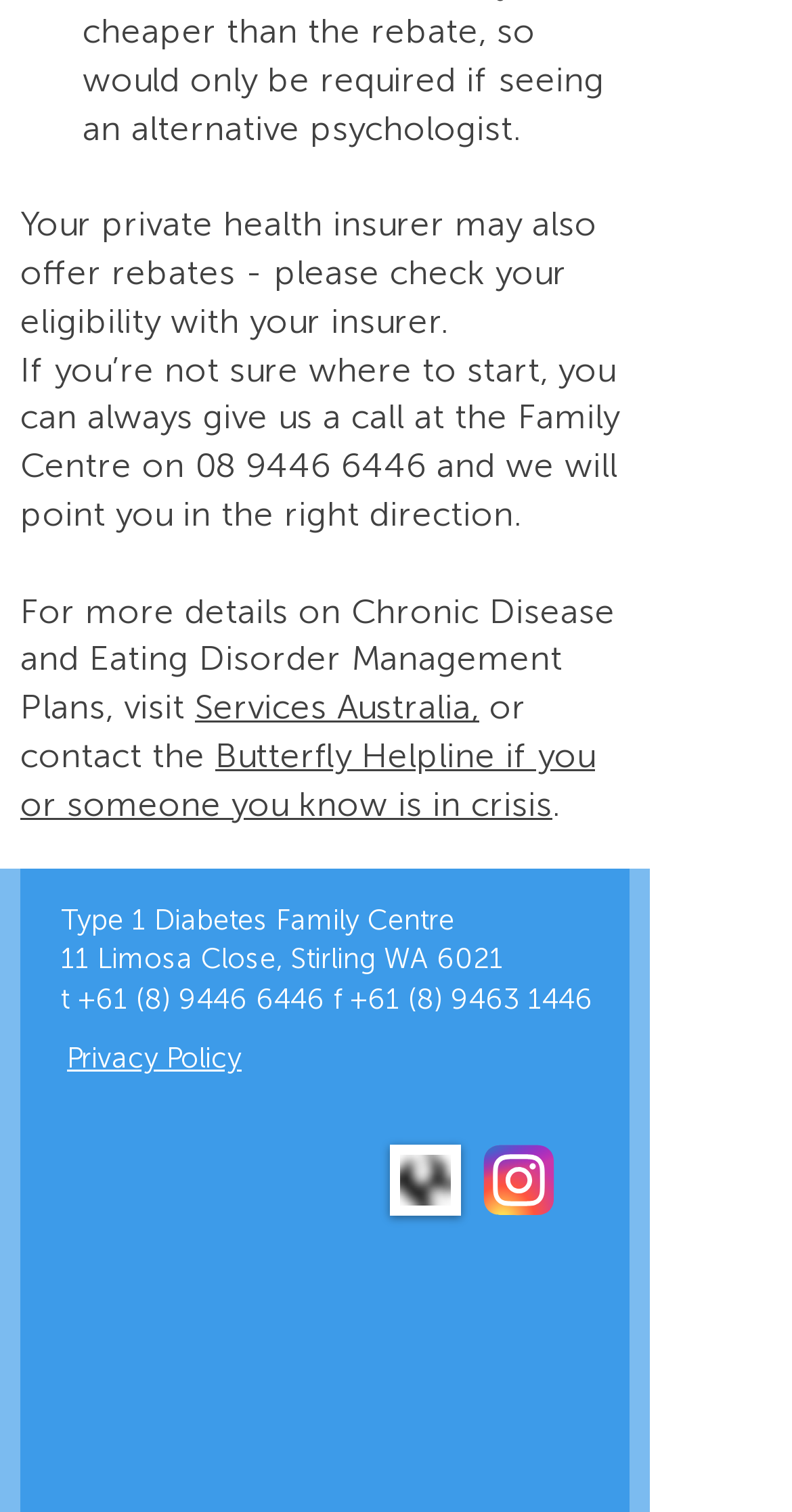Based on the element description, predict the bounding box coordinates (top-left x, top-left y, bottom-right x, bottom-right y) for the UI element in the screenshot: 08 9446 6446

[0.246, 0.294, 0.538, 0.321]